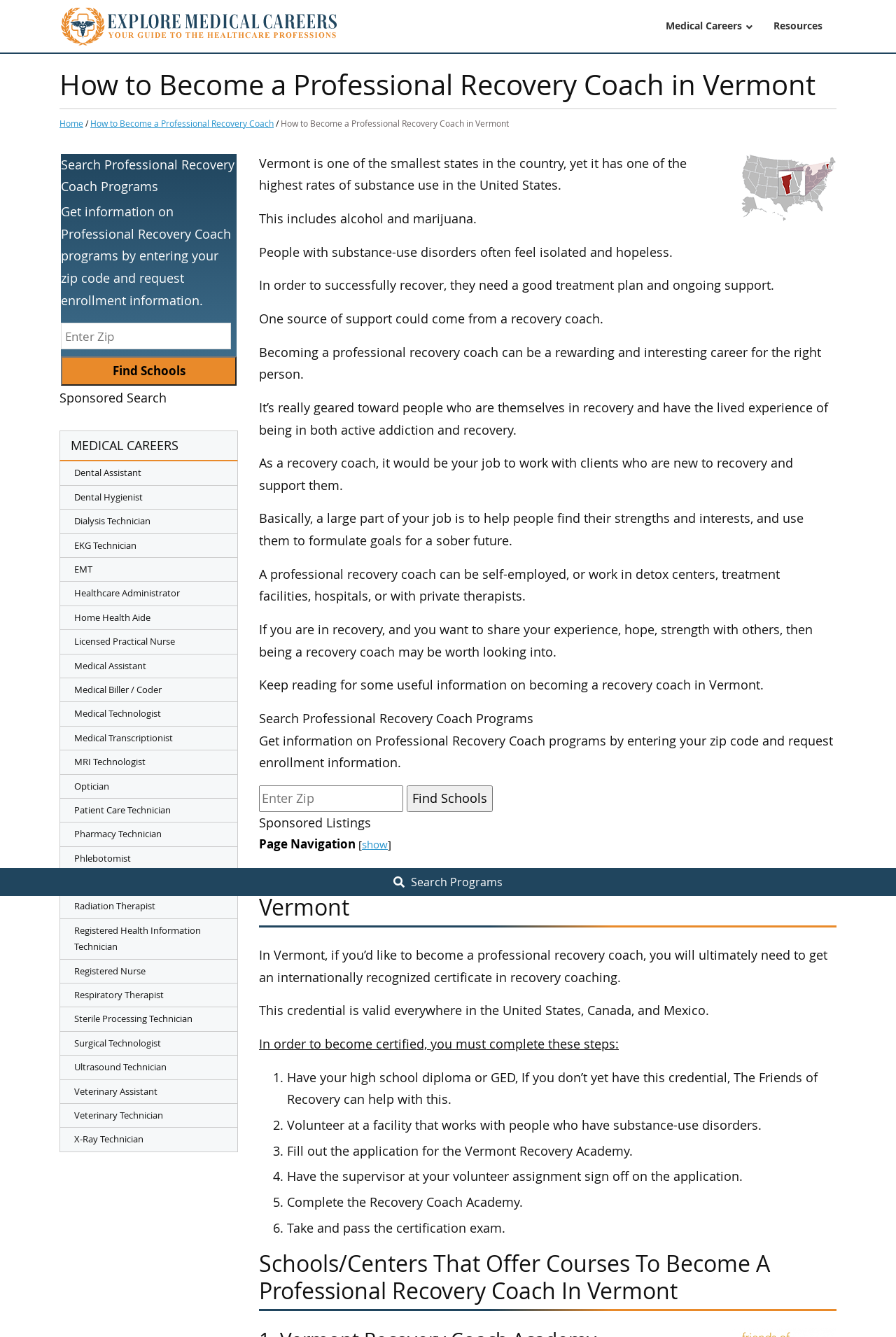Use a single word or phrase to answer the question: 
Where can a professional recovery coach work?

Detox centers, treatment facilities, hospitals, or with private therapists